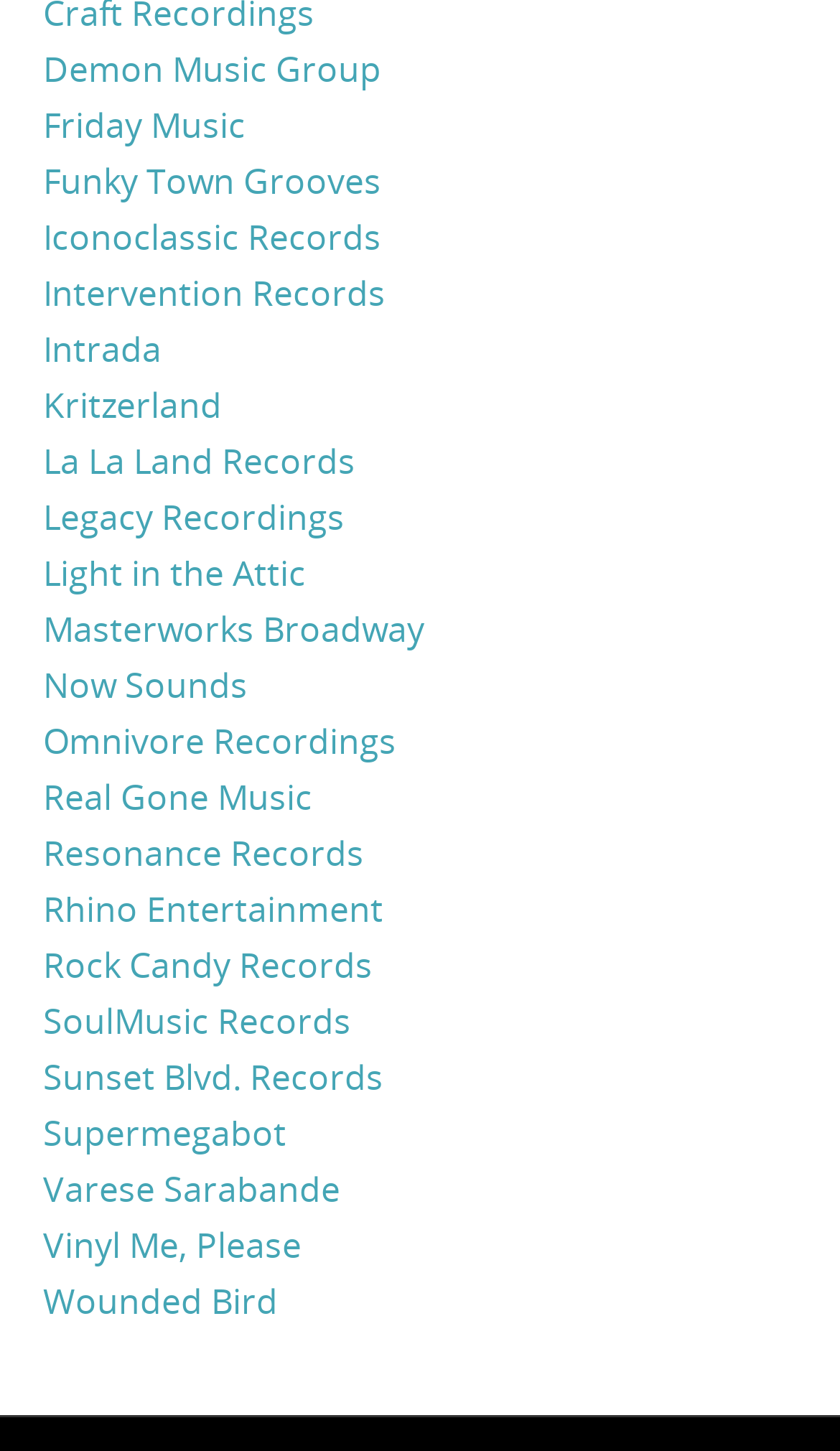How many links are there below Iconoclassic Records?
Answer the question with a thorough and detailed explanation.

I counted the number of links below 'Iconoclassic Records' on the webpage and found 26 in total.